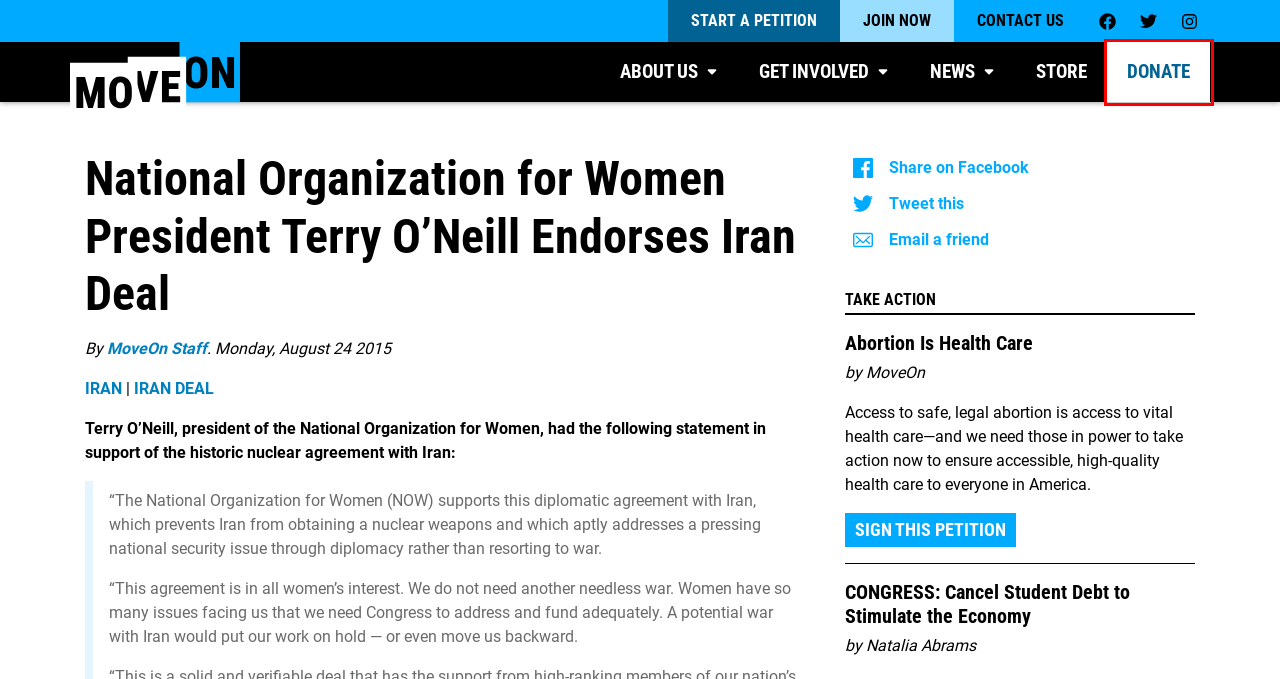Check out the screenshot of a webpage with a red rectangle bounding box. Select the best fitting webpage description that aligns with the new webpage after clicking the element inside the bounding box. Here are the candidates:
A. Start a petition
|
MoveOn
B. Contact Us
C. Abortion Is Health Care
|
MoveOn
D. MoveOn Staff, Author at MoveOn: People-Powered Progress
E. Iran Archives : MoveOn: People-Powered Progress
F. Iran Deal Archives : MoveOn: People-Powered Progress
G. Donate to MoveOn Civic Action | MoveOn.org
H. MoveOn: People-Powered Progress

G